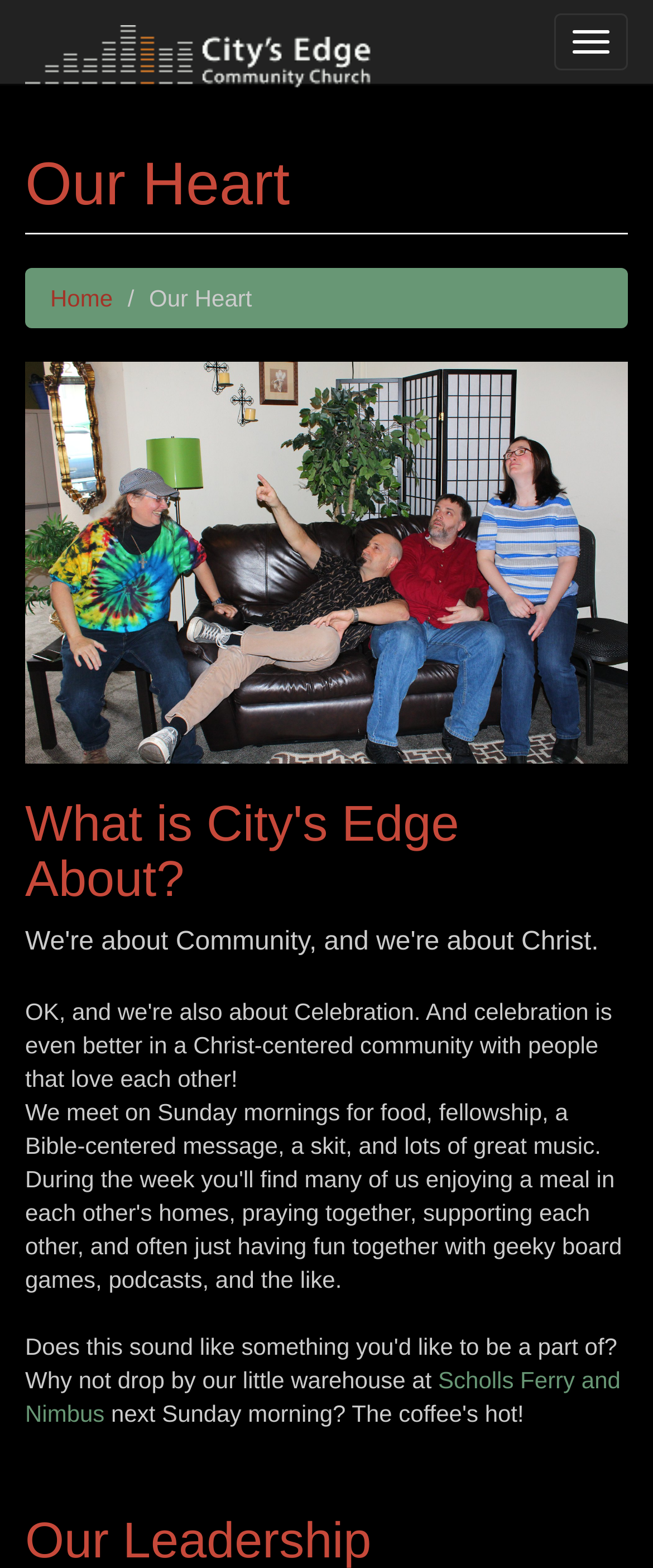Explain the webpage's design and content in an elaborate manner.

The webpage is about City's Edge Community Church in Beaverton, OR. At the top right corner, there is a "Toggle navigation" button. On the top left, there is a link with an image, which appears to be the church's logo. Below the logo, there is a heading that reads "Our Heart". 

Underneath the "Our Heart" heading, there is a navigation menu with a "Home" link. Further down, there is a heading that asks "What is City's Edge About?" followed by a descriptive paragraph that explains the church's Sunday morning activities, including food, fellowship, a Bible-centered message, a skit, and music. 

At the bottom of the page, there is a link to "Scholls Ferry and Nimbus", which may be a location or event related to the church. Overall, the webpage appears to be a brief introduction to City's Edge Community Church, providing an overview of its activities and location.